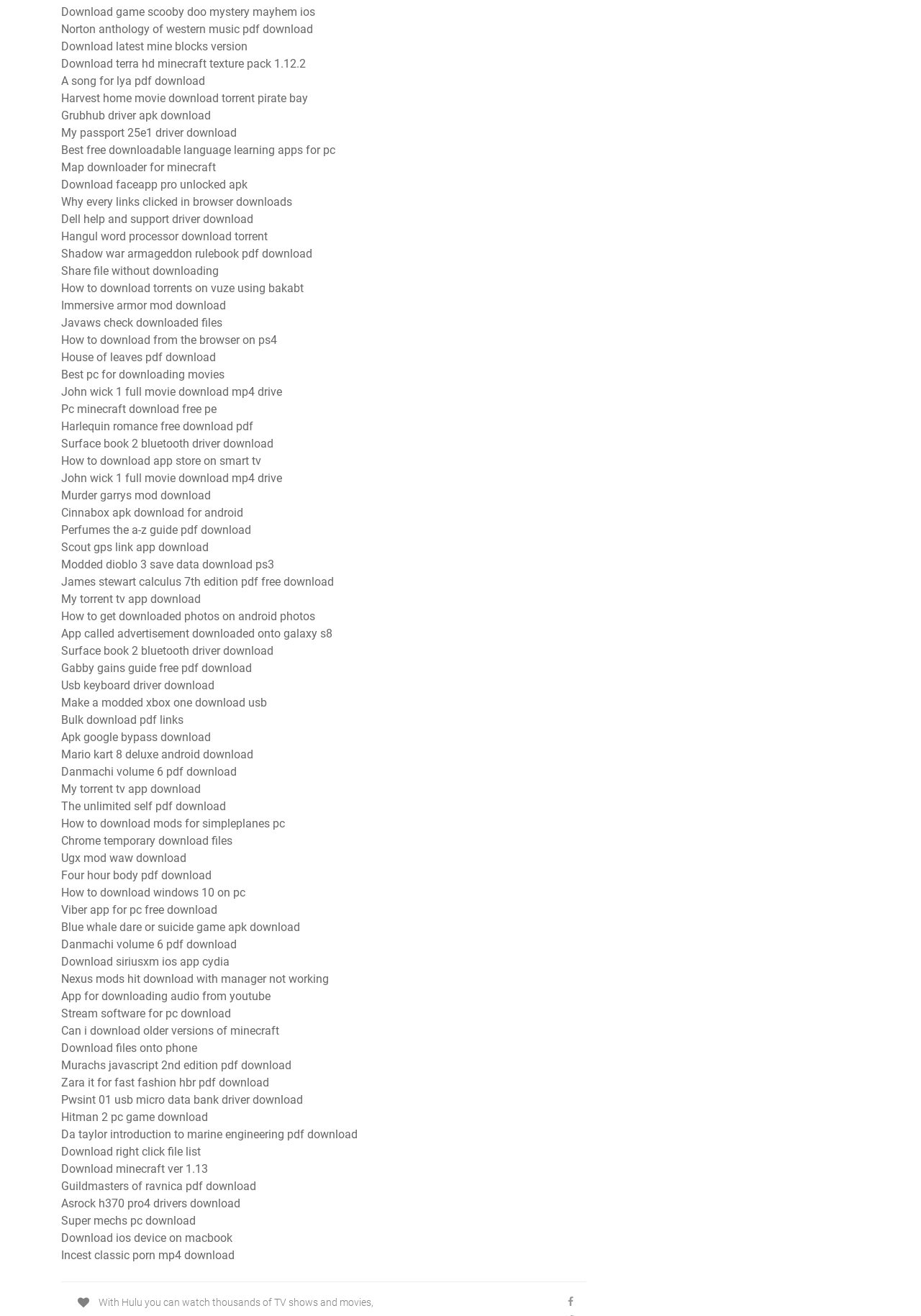Please answer the following query using a single word or phrase: 
Are there any tutorials or guides available for download on this webpage?

Yes